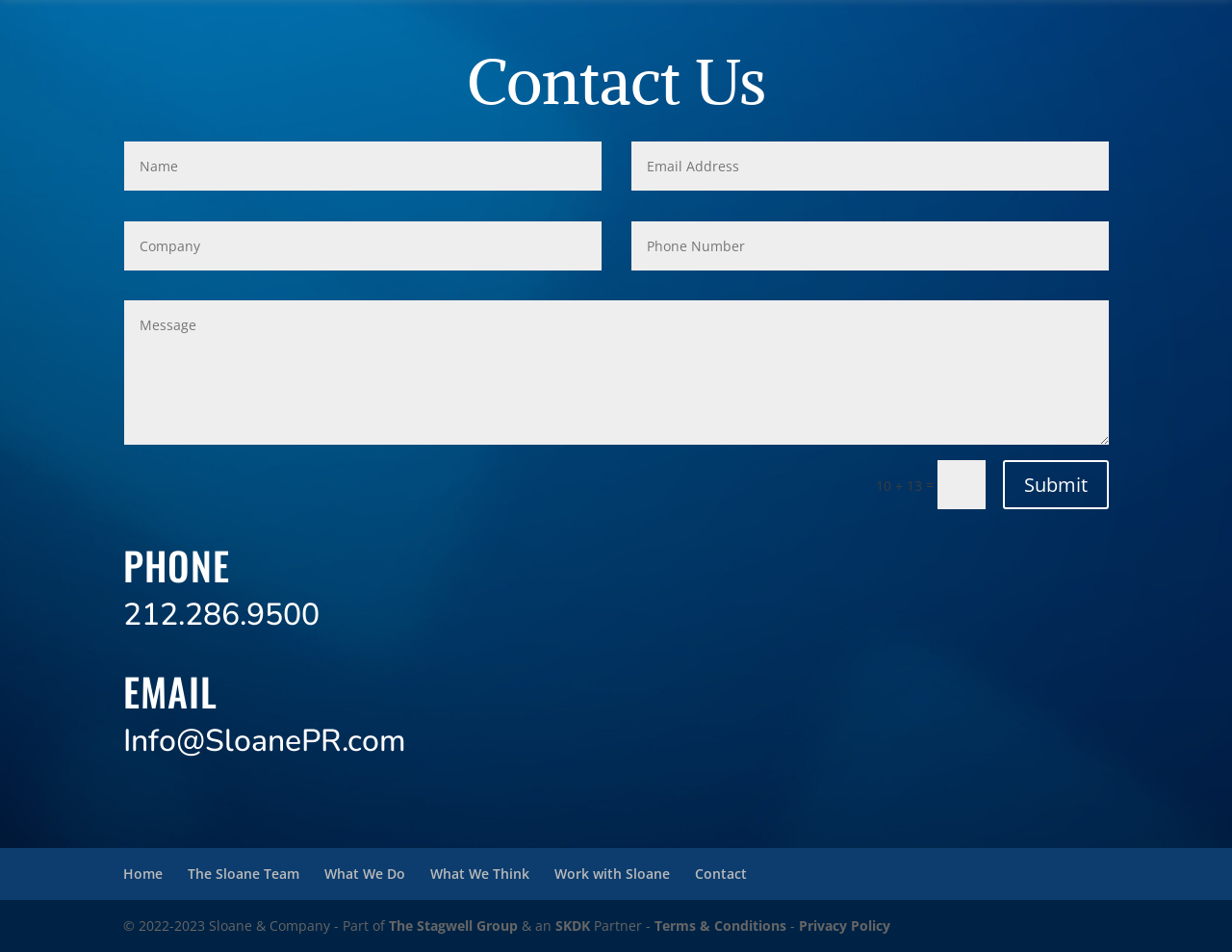Please determine the bounding box coordinates of the area that needs to be clicked to complete this task: 'Click the Submit button'. The coordinates must be four float numbers between 0 and 1, formatted as [left, top, right, bottom].

[0.814, 0.483, 0.9, 0.535]